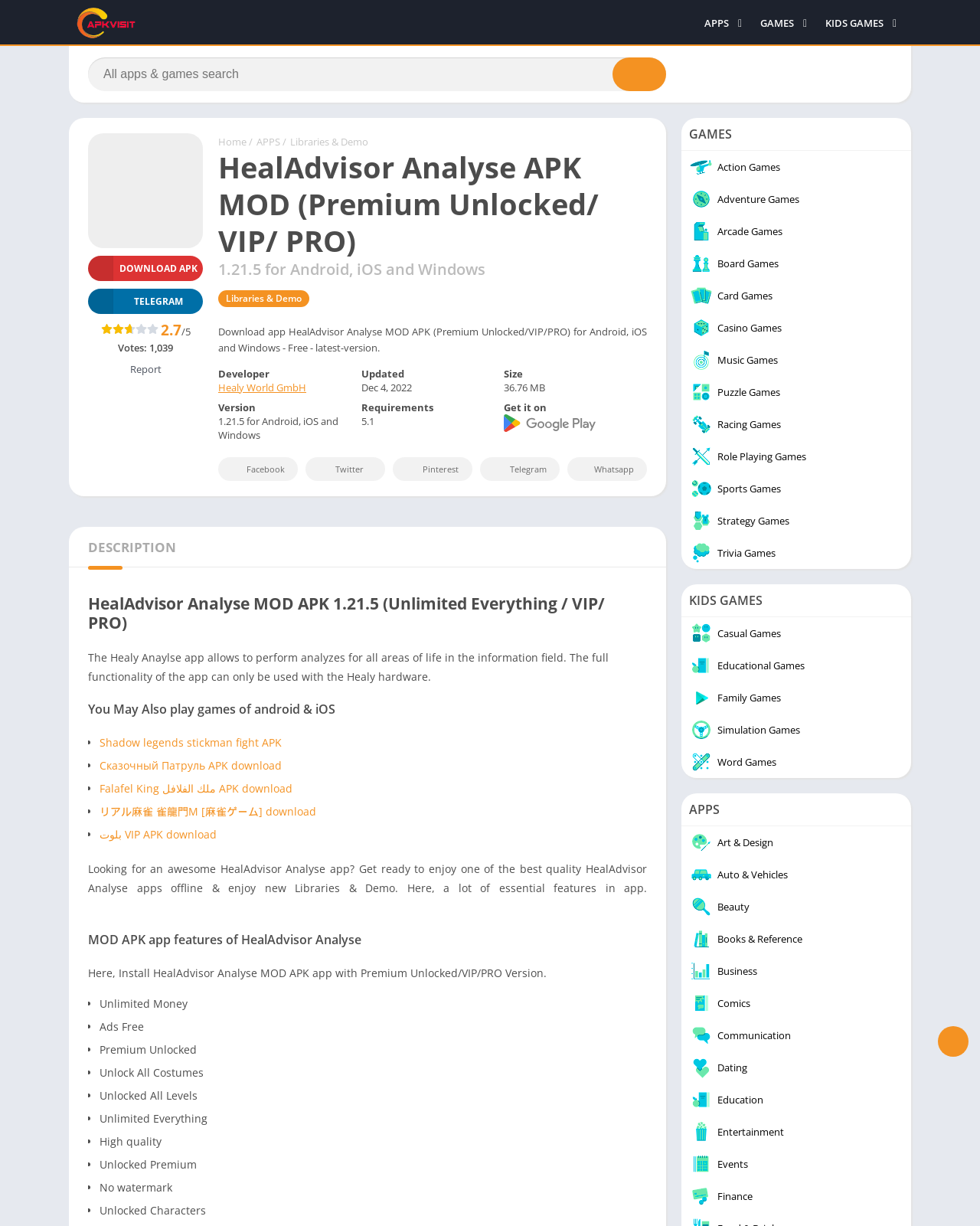Please identify the bounding box coordinates of the element on the webpage that should be clicked to follow this instruction: "Download the HealAdvisor Analyse APK". The bounding box coordinates should be given as four float numbers between 0 and 1, formatted as [left, top, right, bottom].

[0.09, 0.209, 0.207, 0.229]